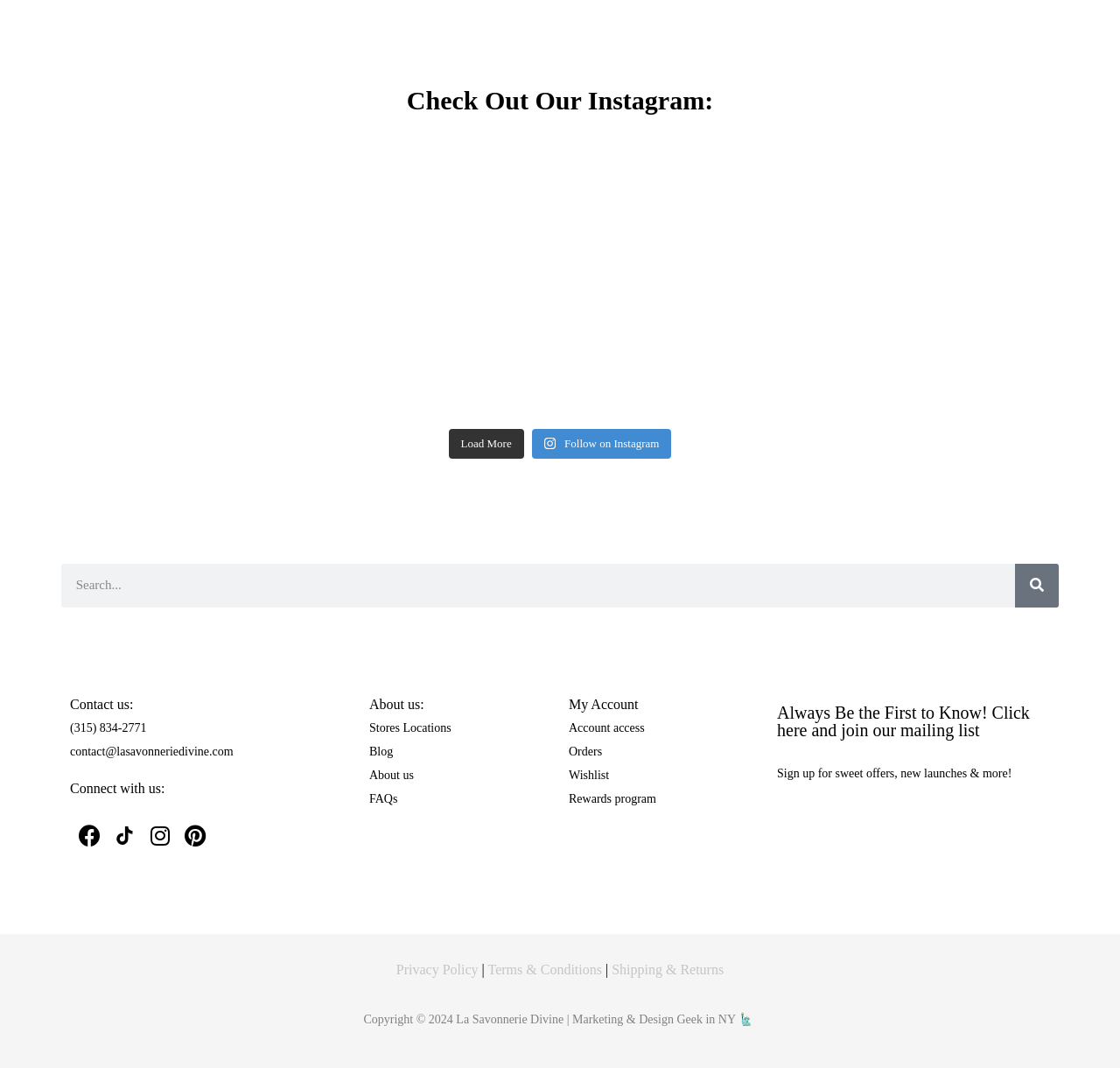Provide a short, one-word or phrase answer to the question below:
What is the name of the body scrub mentioned on the webpage?

Anti-Cellulite Coffee Scrub